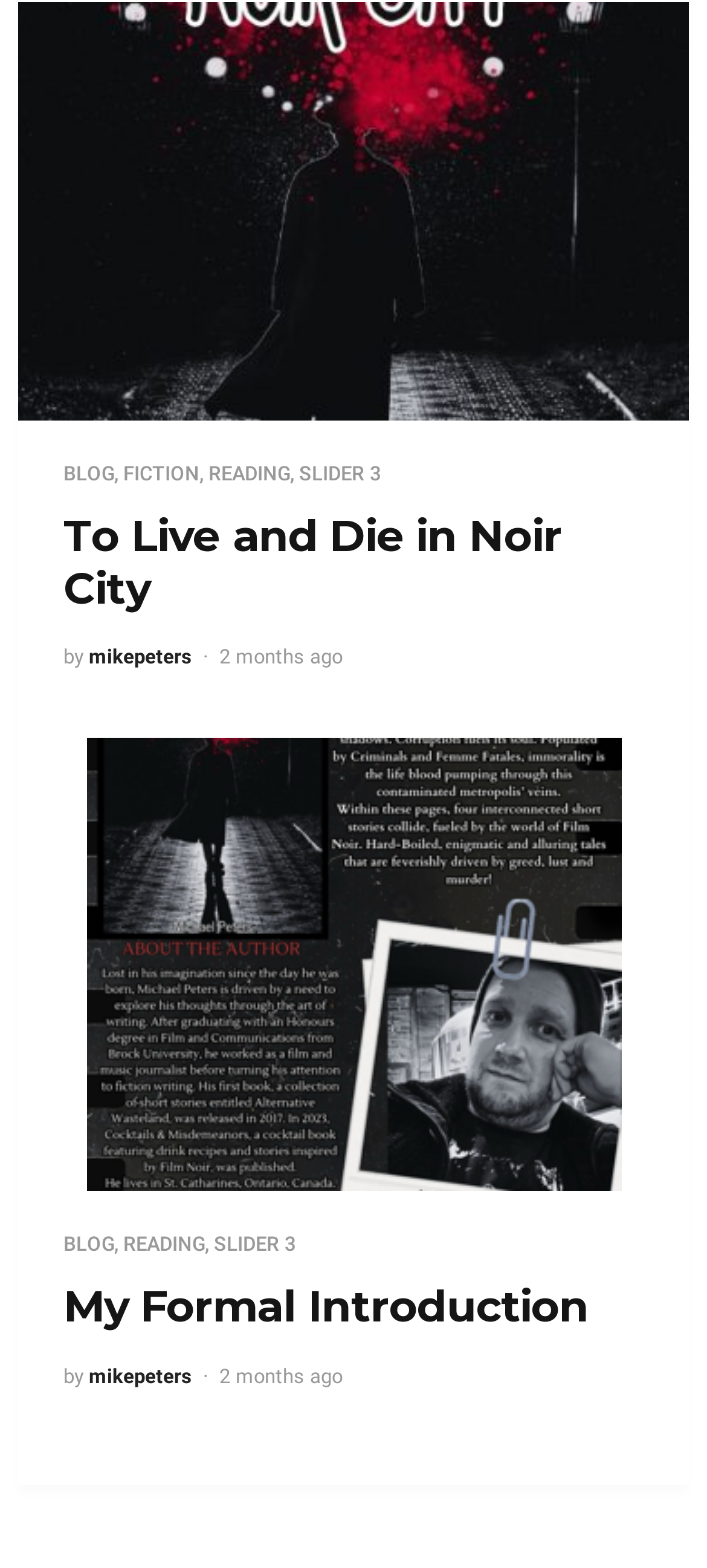What is the layout of the blog posts?
Look at the image and respond with a one-word or short-phrase answer.

List